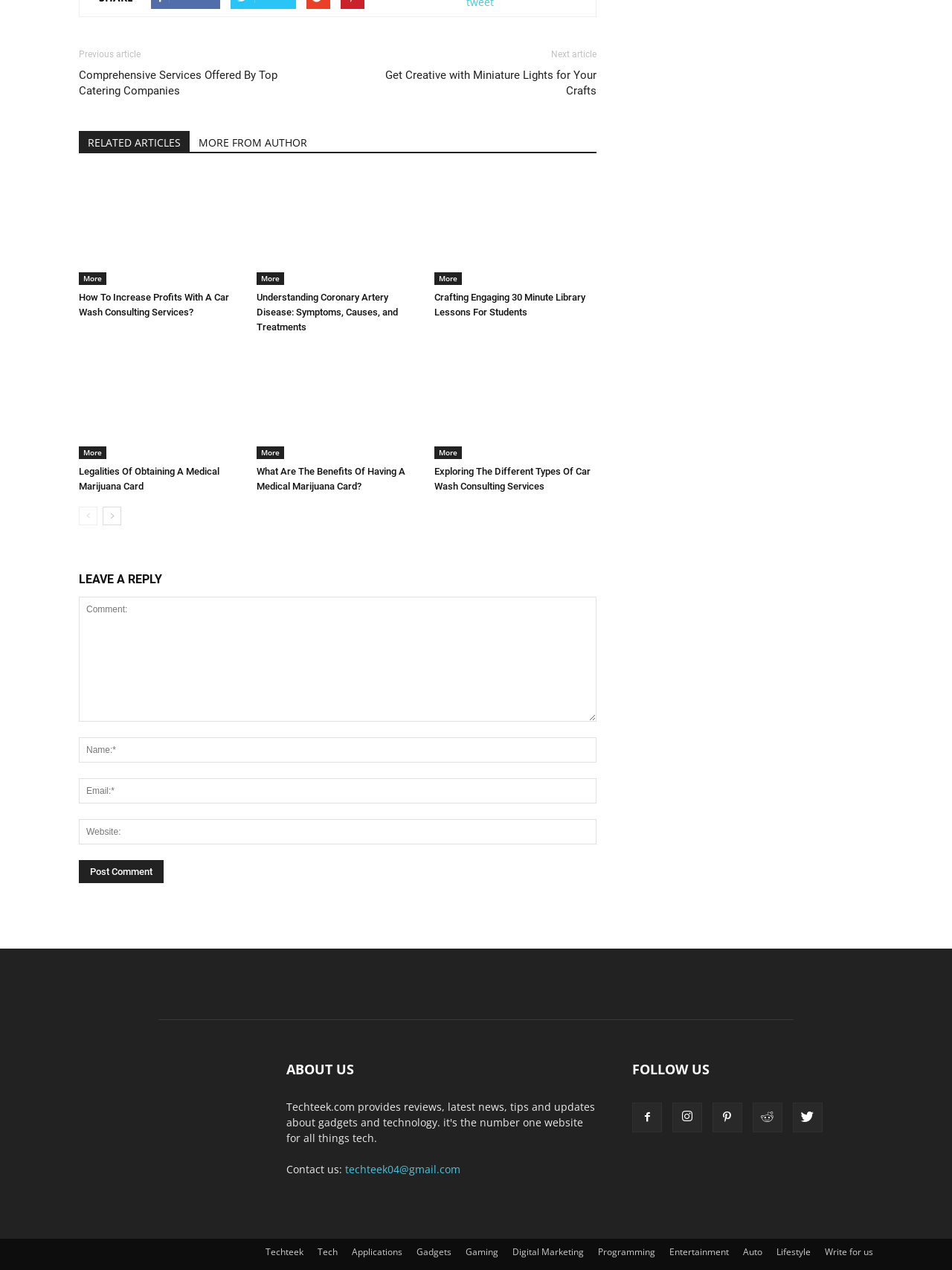What type of content is available on the webpage?
Refer to the image and provide a concise answer in one word or phrase.

Articles